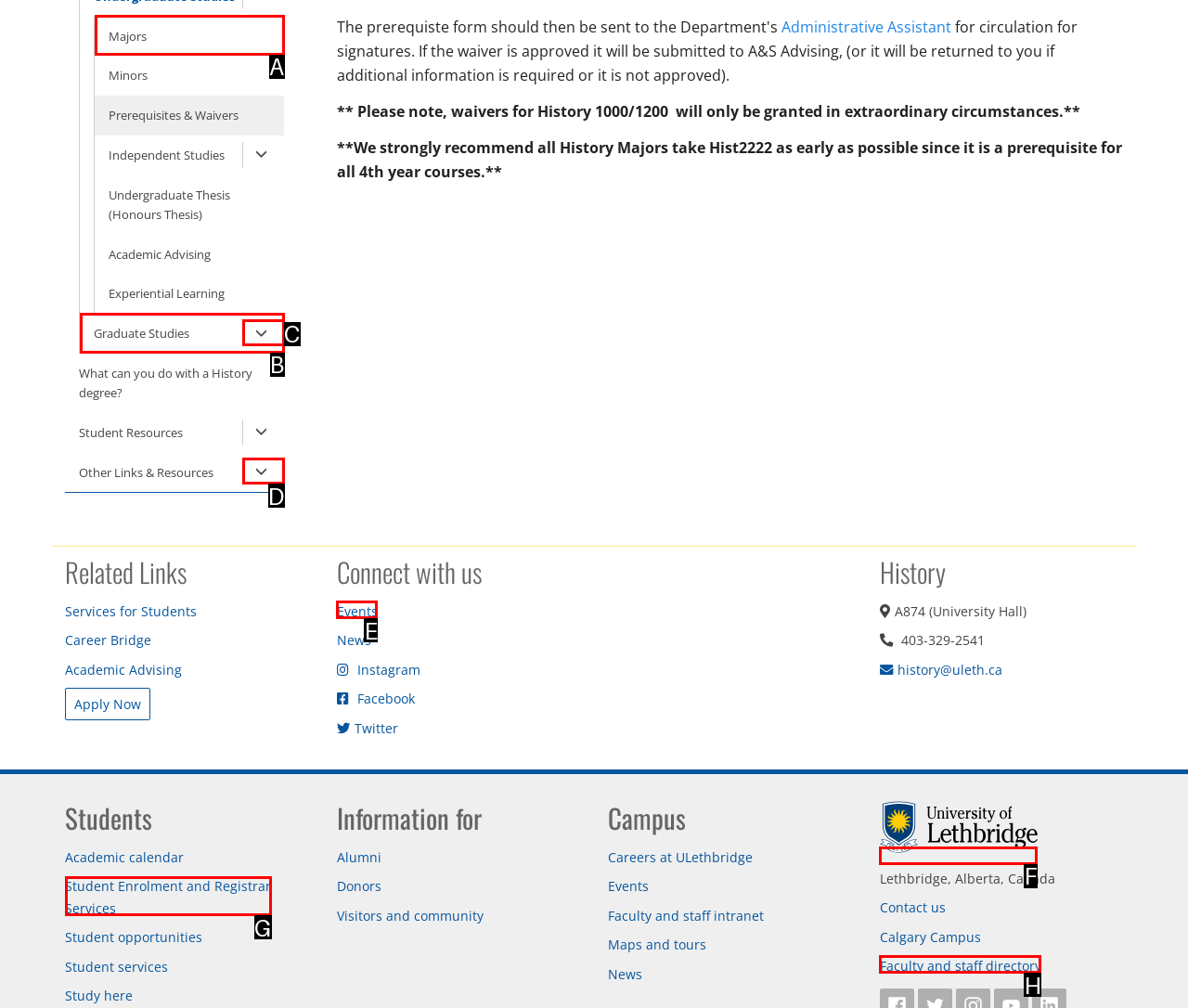Identify the HTML element that corresponds to the description: Events Provide the letter of the correct option directly.

E